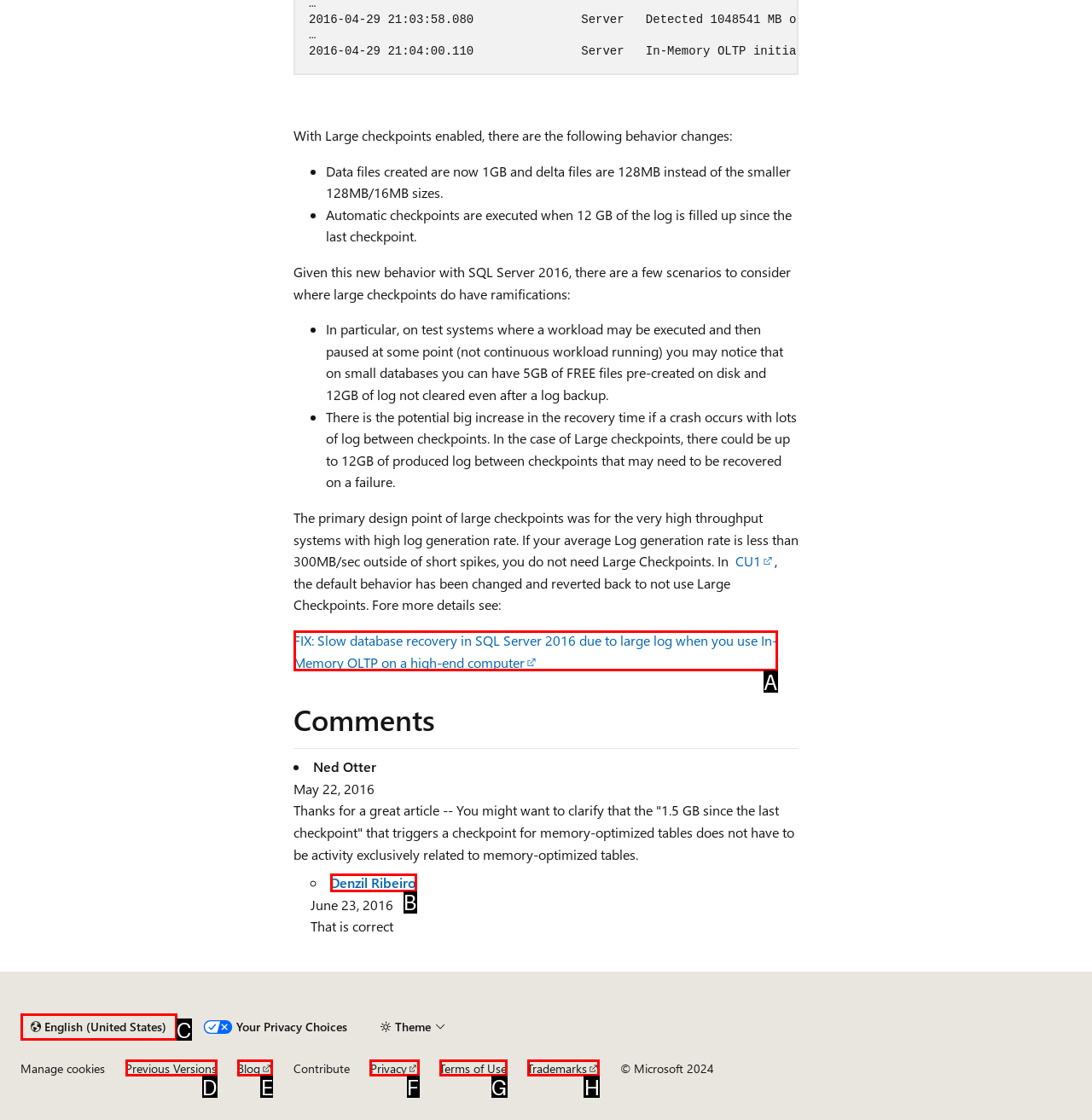Identify the letter of the option to click in order to Click the 'Content language selector' link. Answer with the letter directly.

C